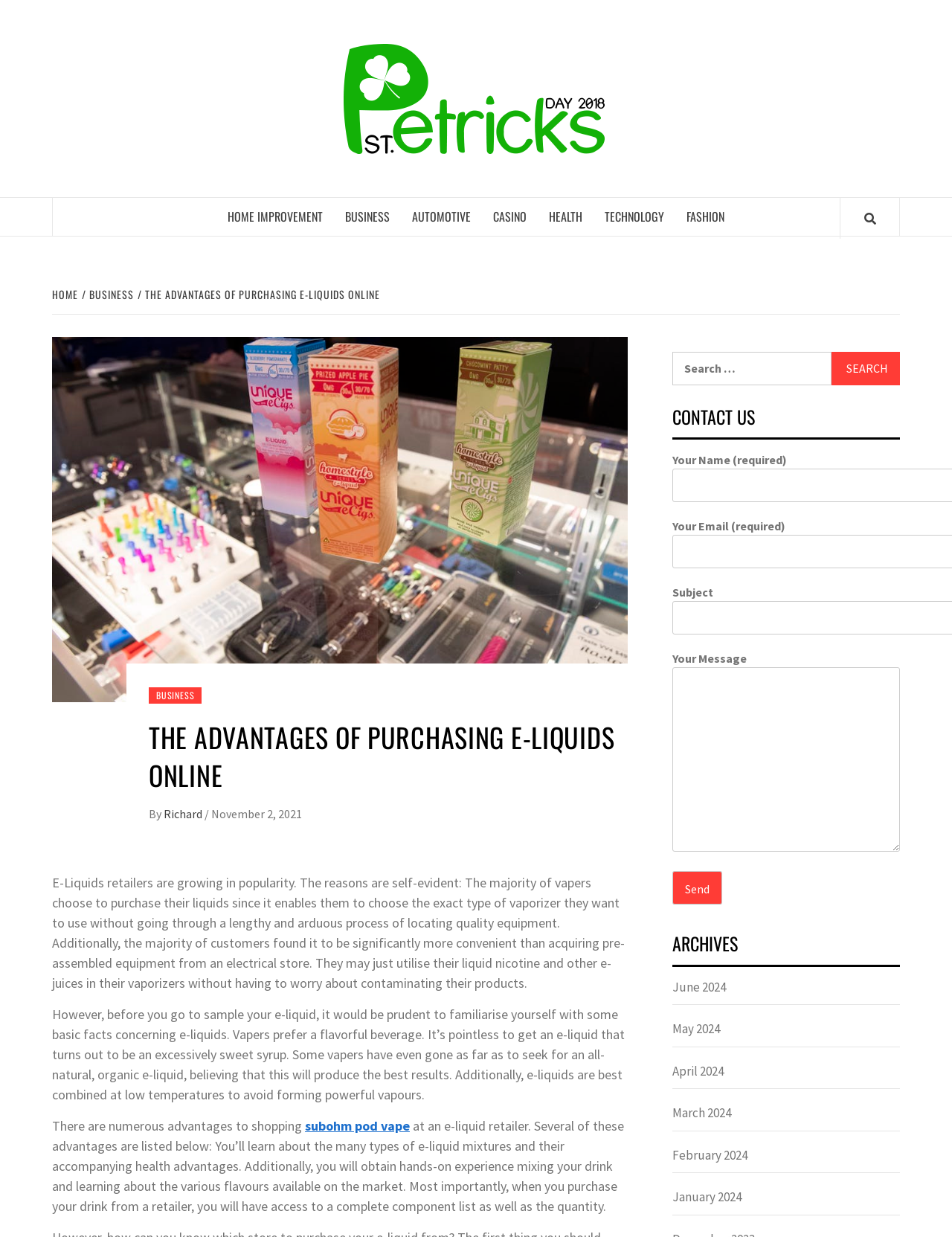Please locate the bounding box coordinates of the element's region that needs to be clicked to follow the instruction: "Click on the 'Holistic SEO' link". The bounding box coordinates should be provided as four float numbers between 0 and 1, i.e., [left, top, right, bottom].

None